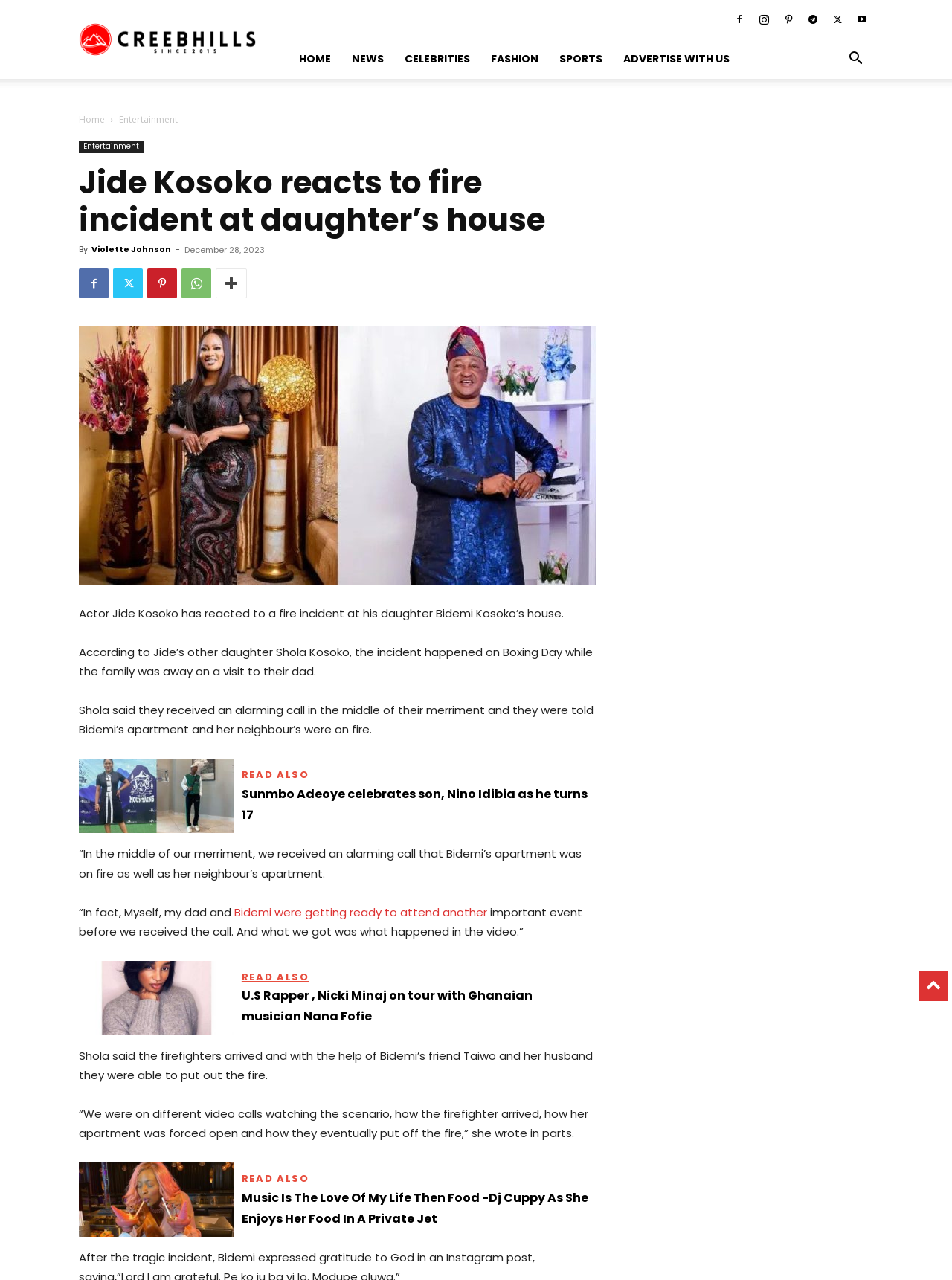Please identify the bounding box coordinates of the element that needs to be clicked to perform the following instruction: "Click on the HOME link".

[0.303, 0.031, 0.359, 0.062]